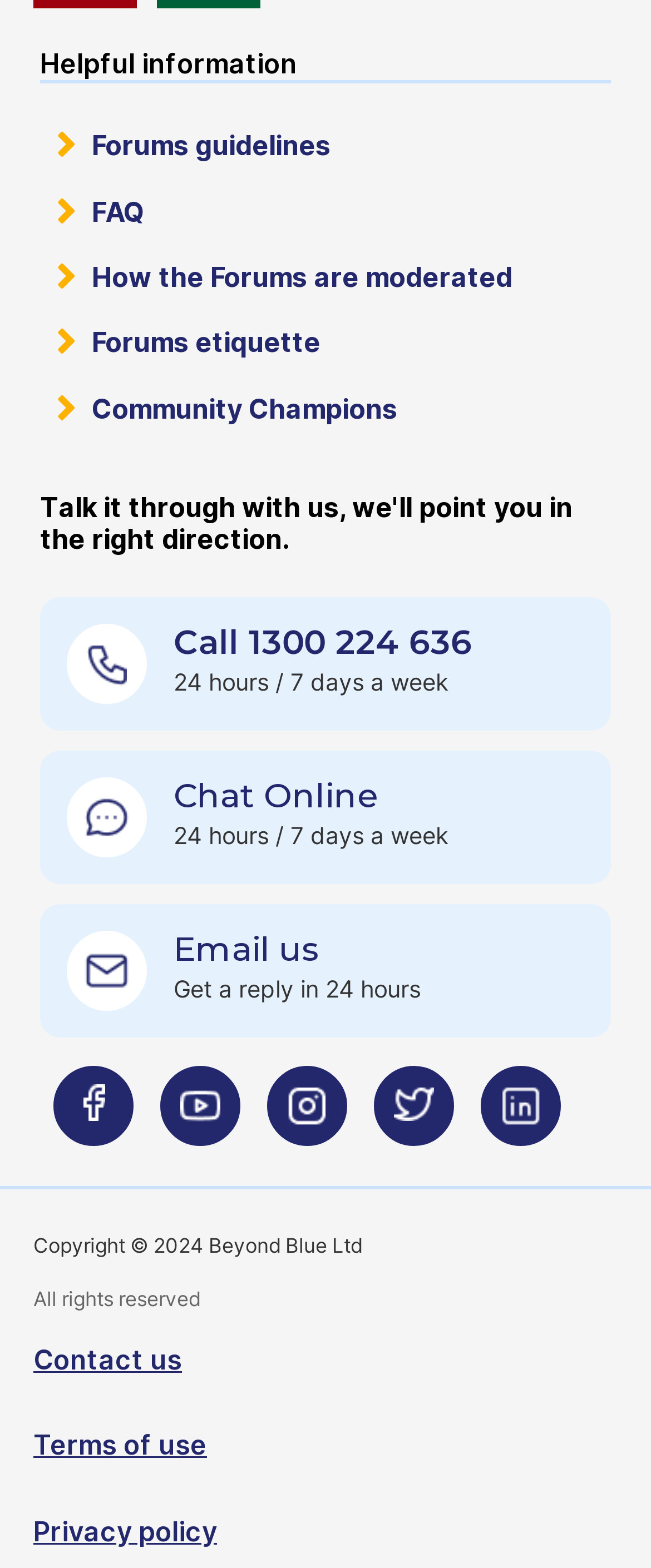Specify the bounding box coordinates of the element's area that should be clicked to execute the given instruction: "Email us". The coordinates should be four float numbers between 0 and 1, i.e., [left, top, right, bottom].

[0.267, 0.592, 0.492, 0.618]